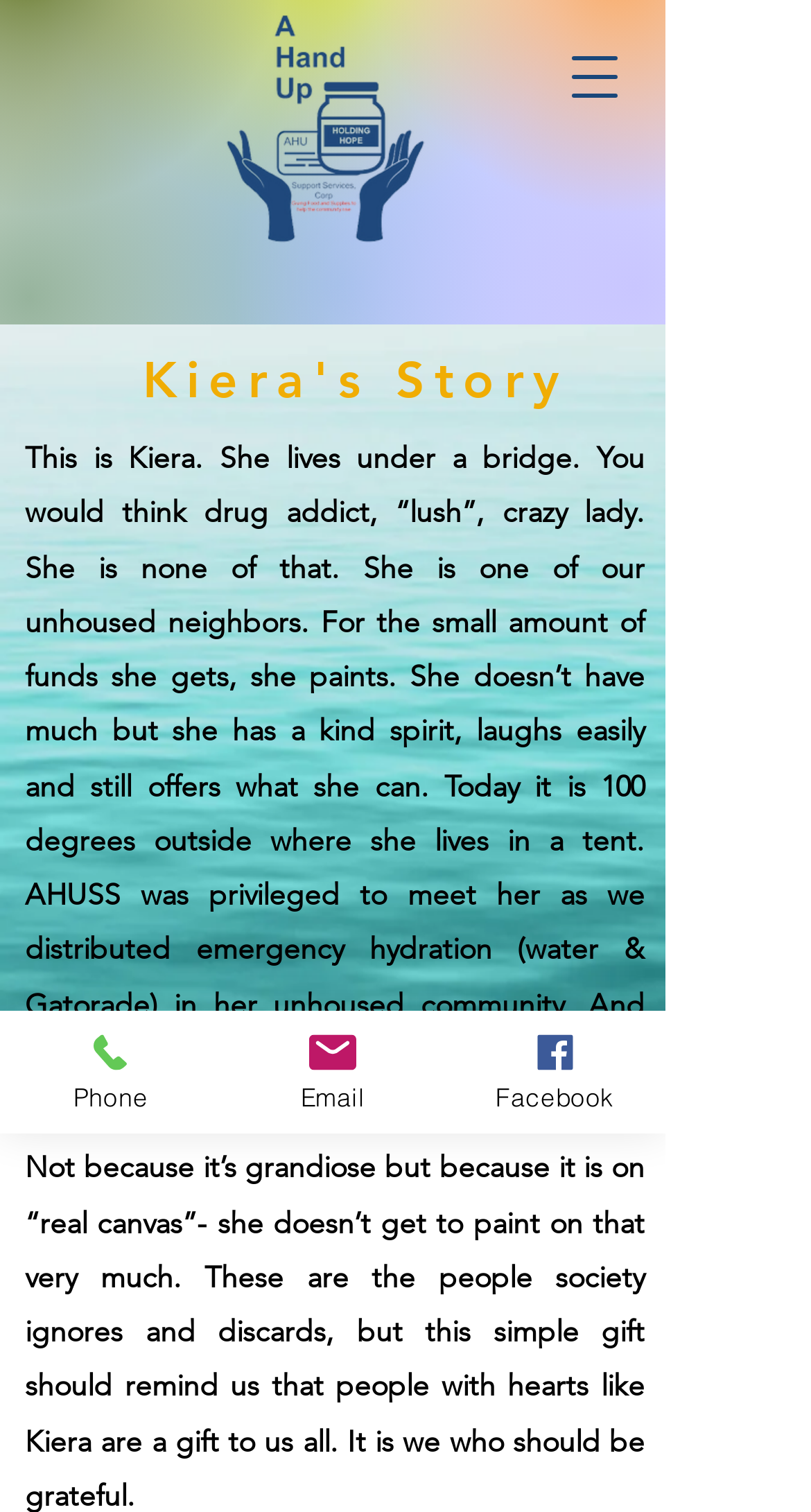What is the title of the main story?
Your answer should be a single word or phrase derived from the screenshot.

Kiera's Story